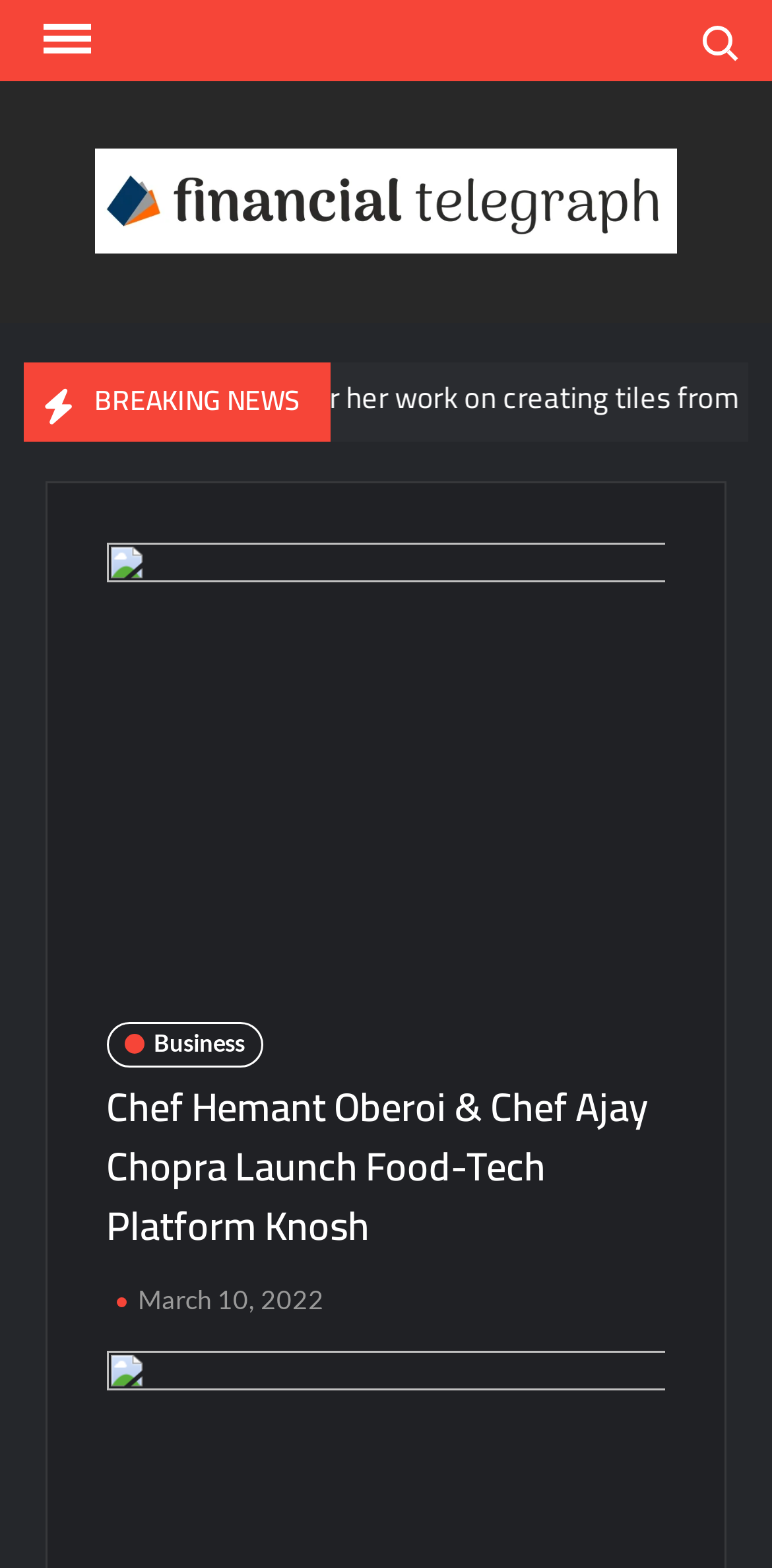Determine the bounding box coordinates for the UI element with the following description: "Business". The coordinates should be four float numbers between 0 and 1, represented as [left, top, right, bottom].

[0.138, 0.651, 0.34, 0.68]